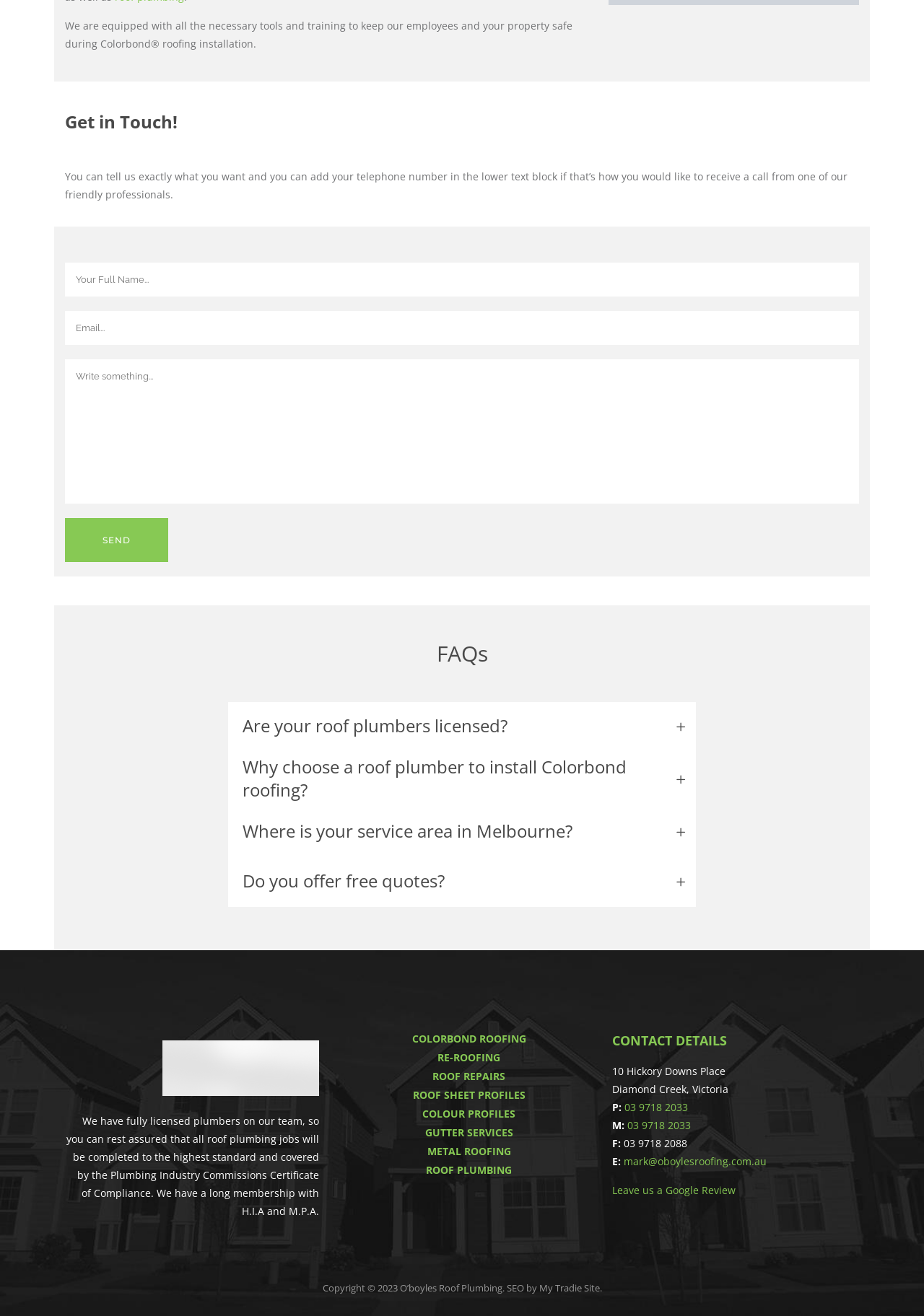Locate the bounding box coordinates of the region to be clicked to comply with the following instruction: "Get in touch with O'boyles Roof Plumbing". The coordinates must be four float numbers between 0 and 1, in the form [left, top, right, bottom].

[0.175, 0.825, 0.345, 0.835]